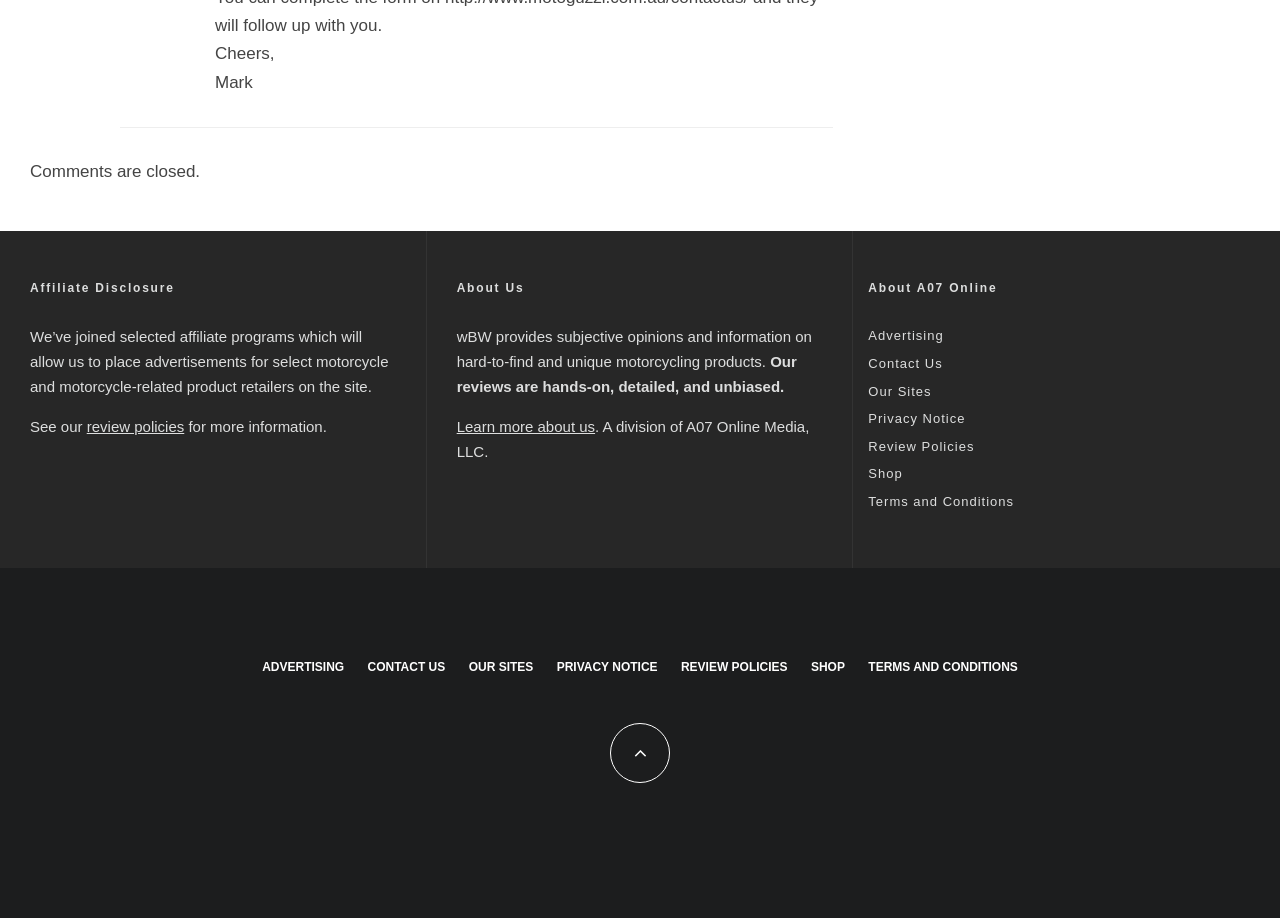What is the name of the person mentioned?
Examine the webpage screenshot and provide an in-depth answer to the question.

The name 'Mark' is mentioned in the static text element 'Cheers, Mark' at the top of the webpage, indicating that it is a personal message or greeting.